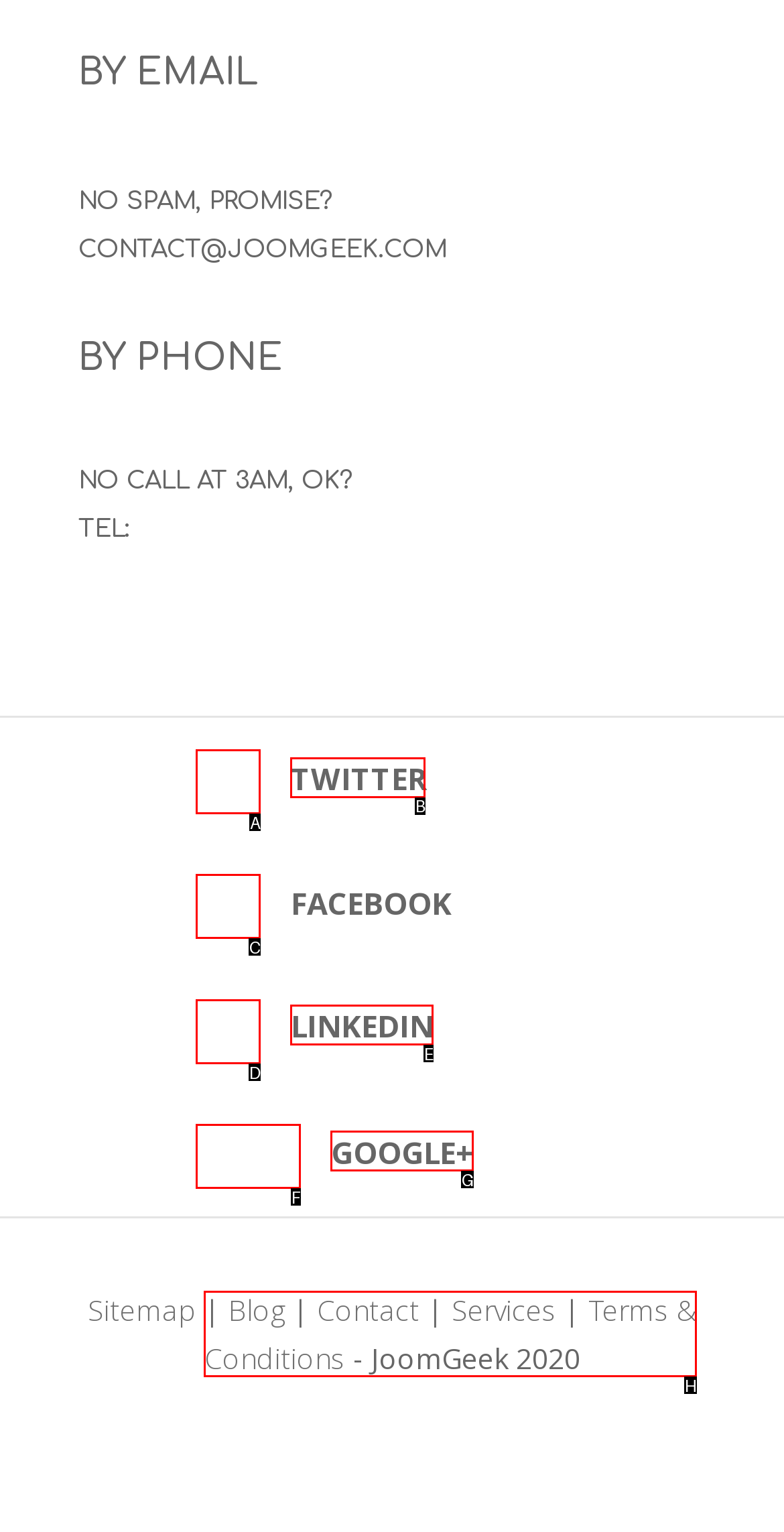Identify the option that best fits this description: Terms & Conditions
Answer with the appropriate letter directly.

H